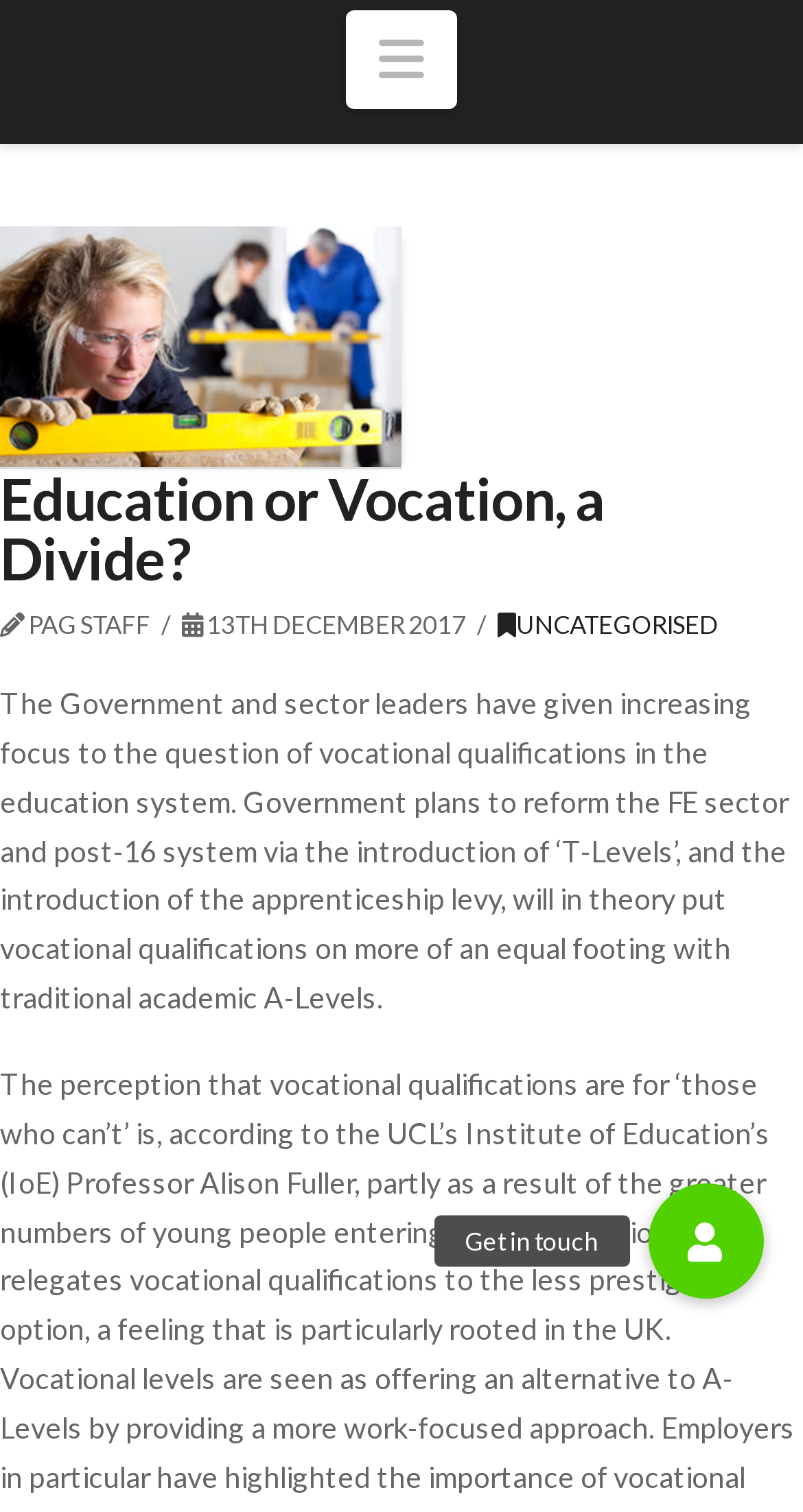Locate the UI element described by Get in touch and provide its bounding box coordinates. Use the format (top-left x, top-left y, bottom-right x, bottom-right y) with all values as floating point numbers between 0 and 1.

[0.806, 0.782, 0.95, 0.859]